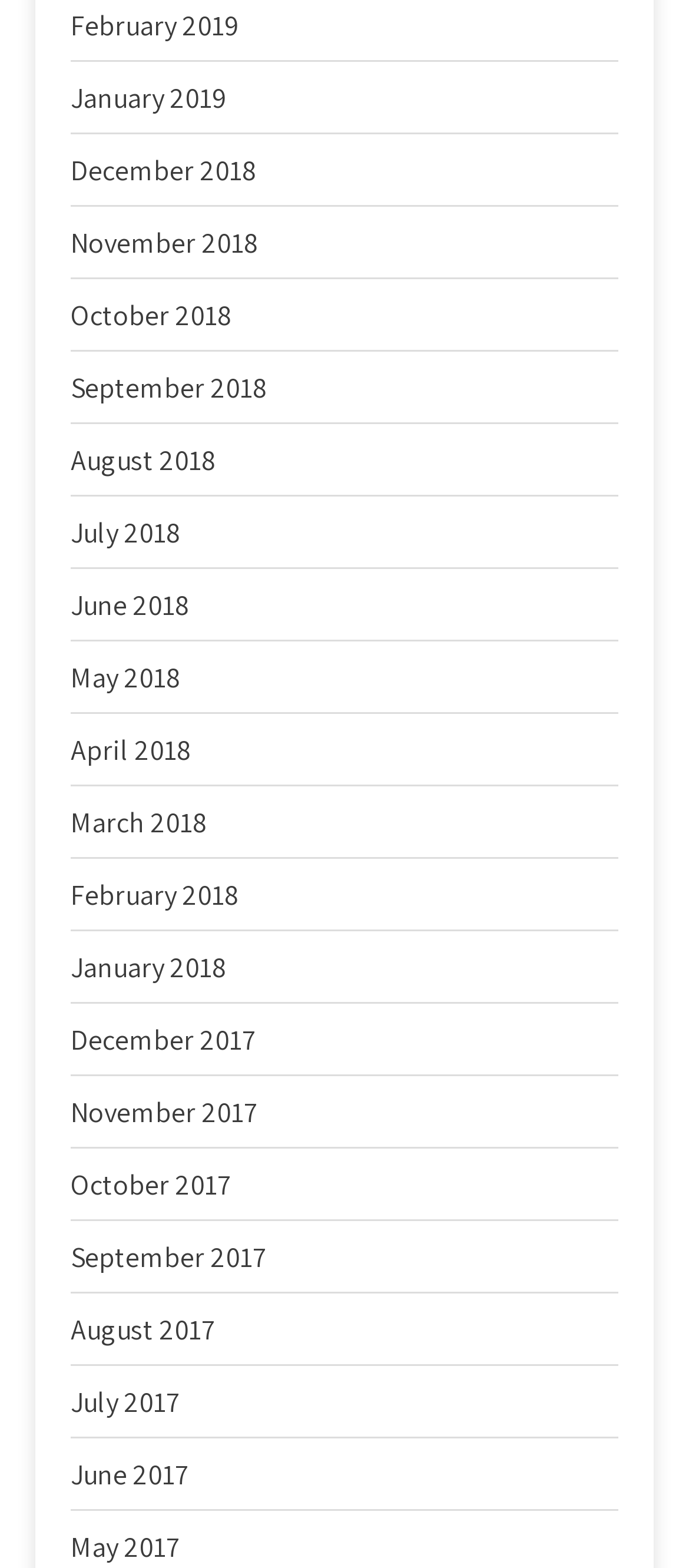Is the link 'June 2018' above the link 'May 2018'?
Using the image, provide a concise answer in one word or a short phrase.

Yes